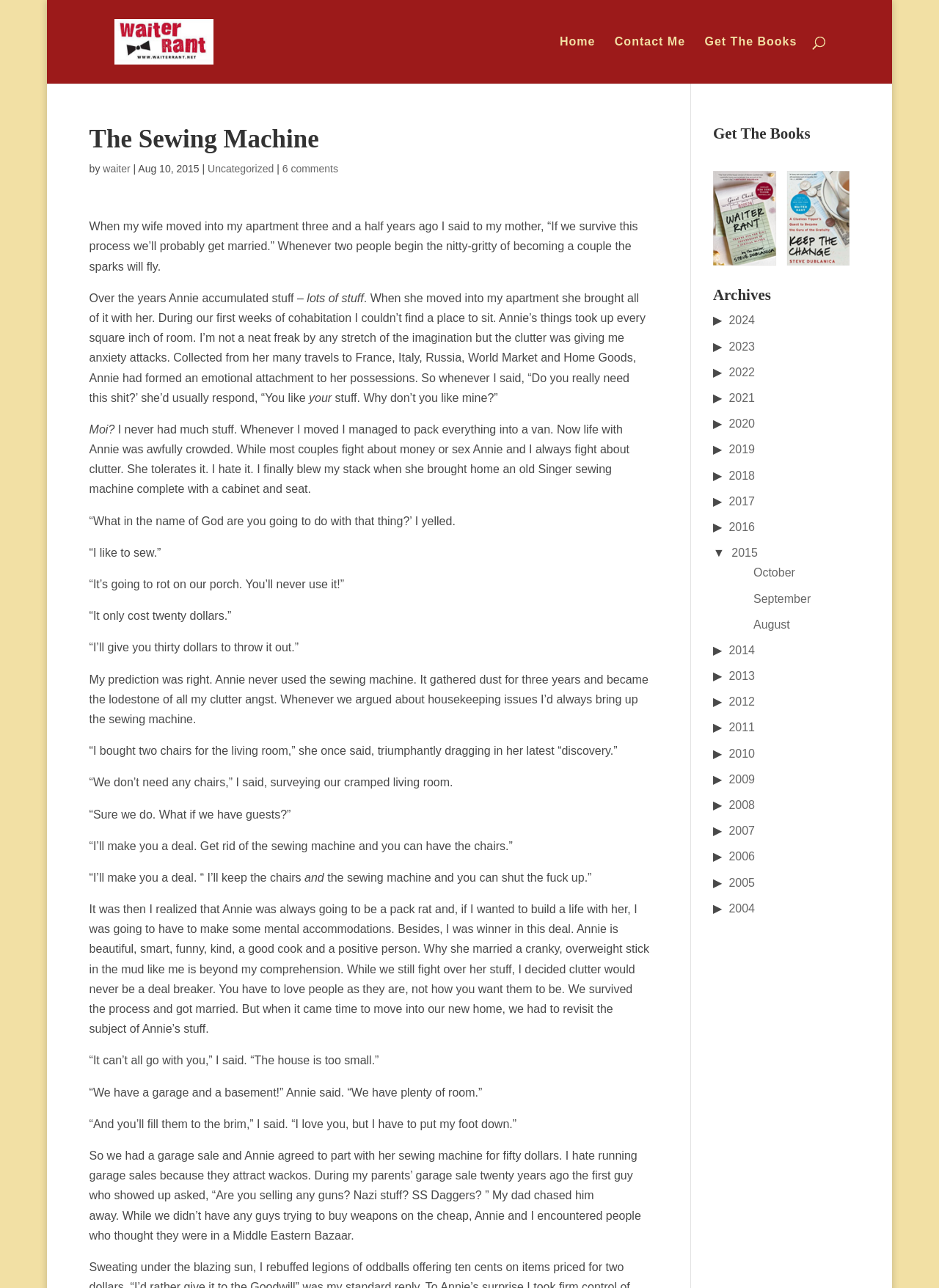Please find the bounding box coordinates of the element that you should click to achieve the following instruction: "Click on the 'Contact Me' link". The coordinates should be presented as four float numbers between 0 and 1: [left, top, right, bottom].

[0.655, 0.028, 0.73, 0.065]